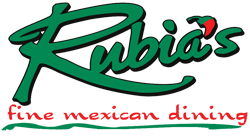Offer a comprehensive description of the image.

The image showcases the logo of Rubia's Fine Mexican Dining, a restaurant celebrated for its regional reputation as one of the best Mexican dining experiences in the Four Corners area. The logo features the name "Rubia's" prominently in a vibrant green font, embellished with a red chili pepper, symbolizing its dedication to authentic flavors. Below, "fine mexican dining" is written in a contrasting red script, emphasizing the restaurant's upscale approach to traditional Mexican cuisine. Rubia's has evolved since its establishment in 2000, focusing on a menu that offers a unique New Mexican flair, making it a beloved dining destination in Aztec, New Mexico.